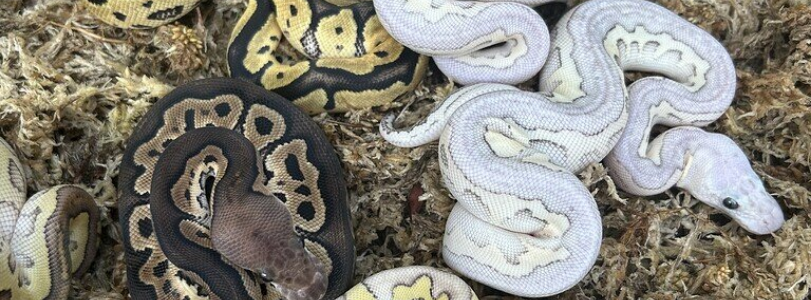Generate a comprehensive caption that describes the image.

In this image, a variety of Ball Pythons are displayed, showcasing their stunning color and pattern variations. The snakes are positioned among a bed of substrate, revealing both dark and light morphs. Prominently featured are a striking black snake with intricate golden patterns and several lighter snakes that exhibit a blend of white and subtle colors. The composition highlights the diversity in the appearance of Ball Pythons, illustrating the beauty of these reptiles, which are popular among breeders and enthusiasts alike. This image generates interest in the topic of Ball Python breeding and genetics, inviting discussions about the different morphs available.